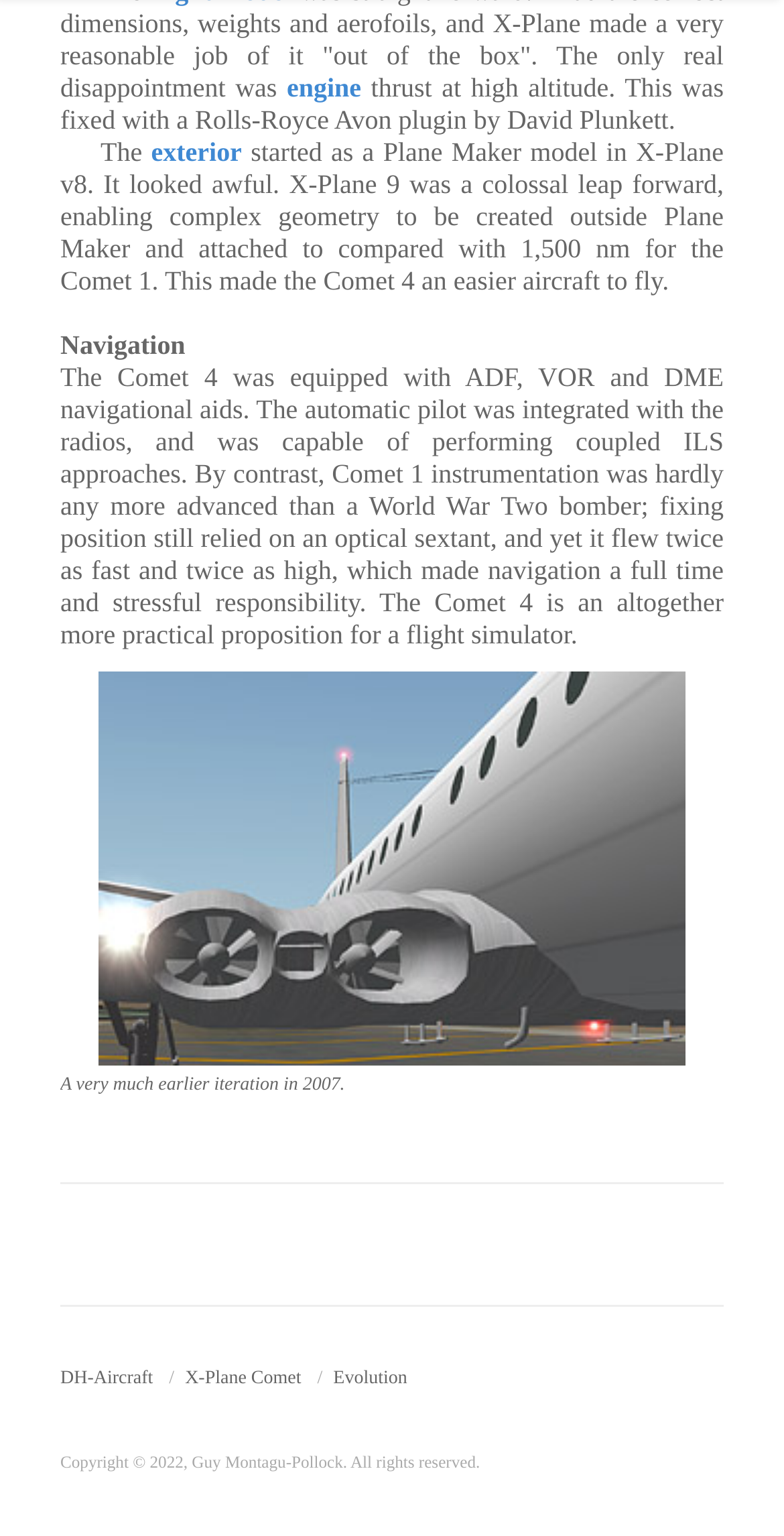Given the description "Läs mer", provide the bounding box coordinates of the corresponding UI element.

None